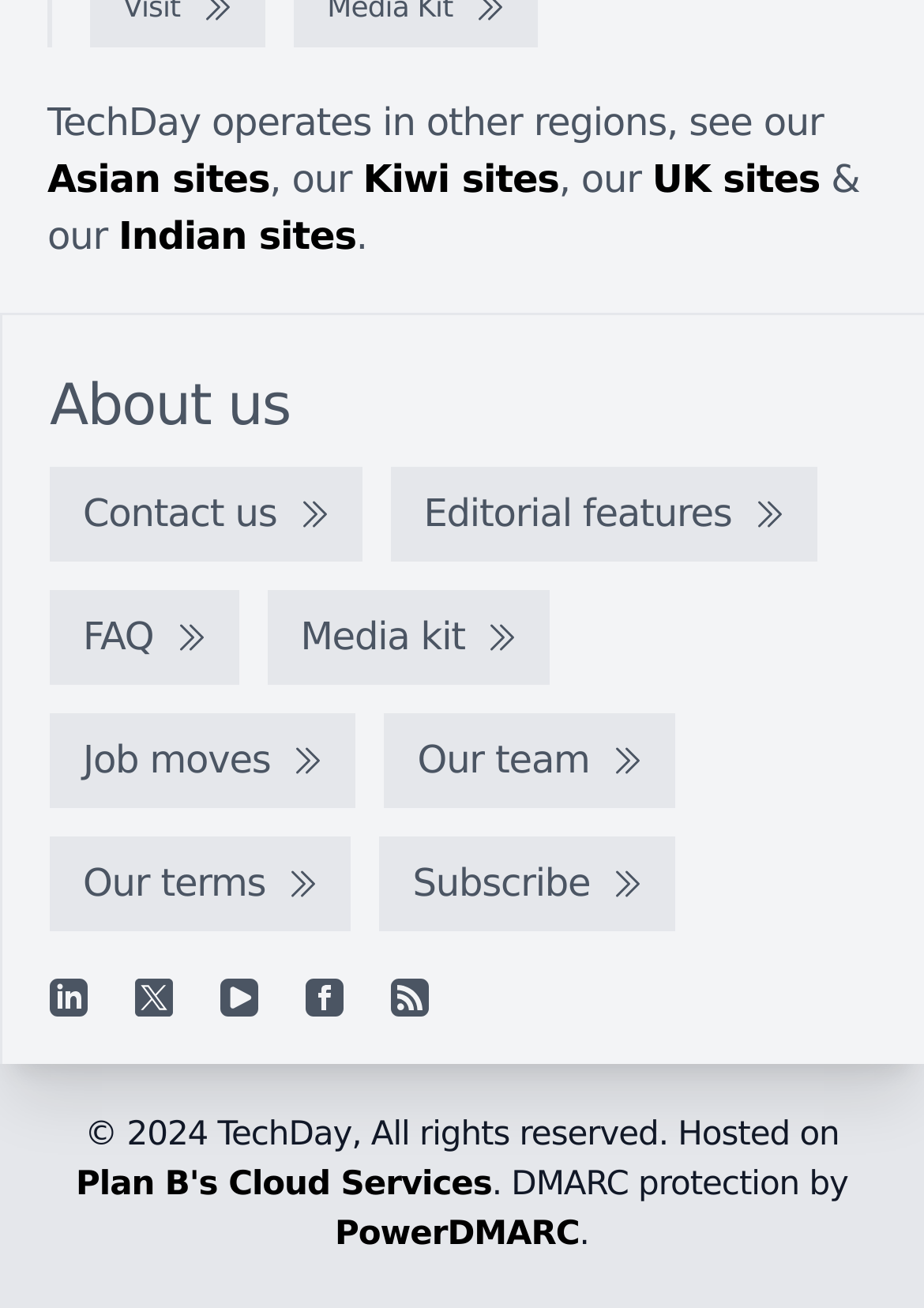Provide a short answer to the following question with just one word or phrase: What is the purpose of the 'Subscribe' link?

To allow users to subscribe to the website